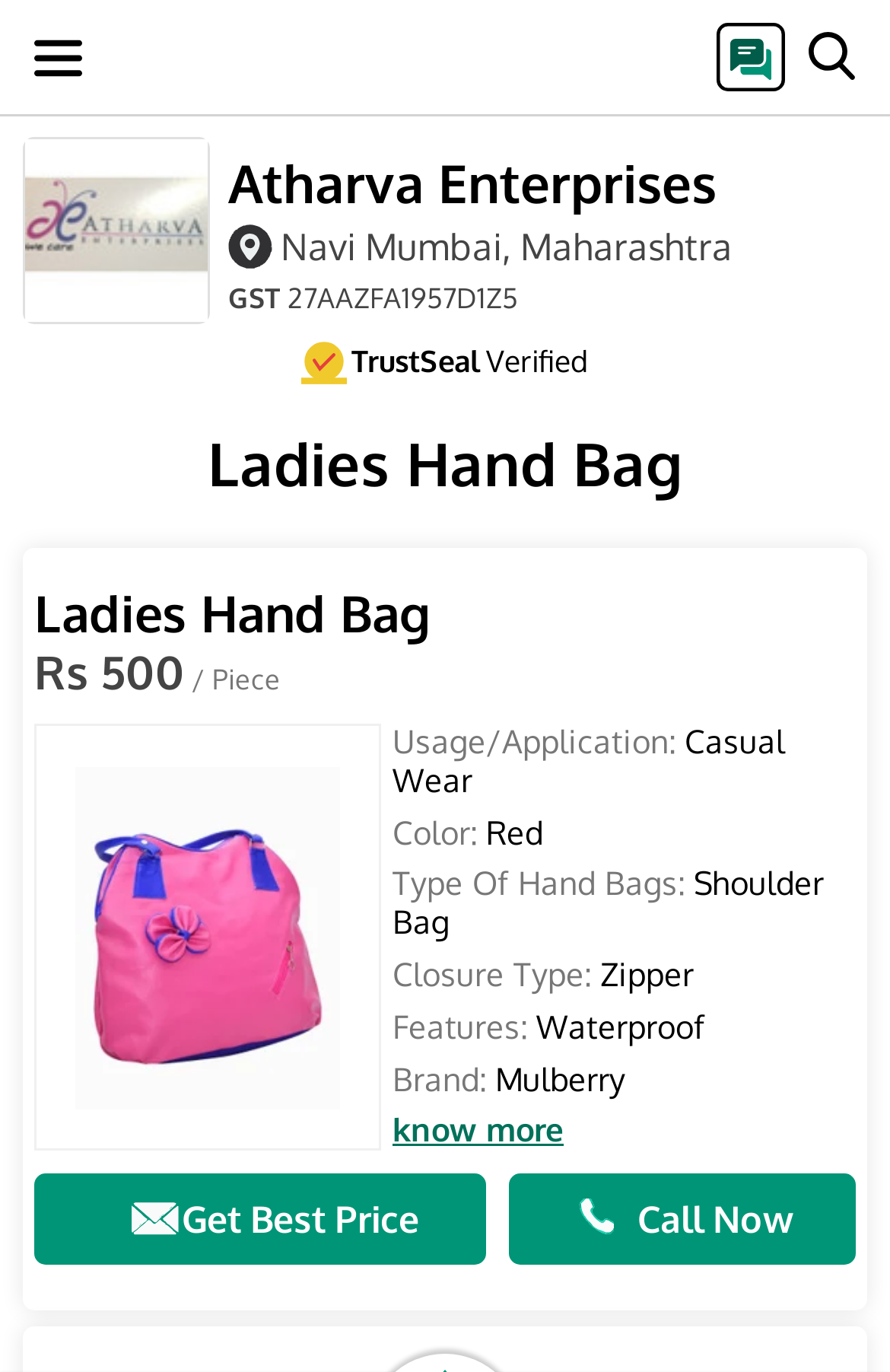What is the name of the company?
Kindly offer a detailed explanation using the data available in the image.

The company name is mentioned in the link 'Atharva Enterprises' which is located below the company logo and has a bounding box of [0.256, 0.107, 0.823, 0.156].